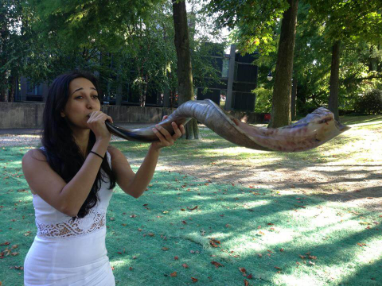What is the atmosphere in the scene?
We need a detailed and exhaustive answer to the question. Please elaborate.

The image depicts a vibrant scene with sunlight filtering through the trees, creating a serene and spiritual atmosphere, which is fitting for a moment that captures the essence of Jewish cultural practices and community gatherings.